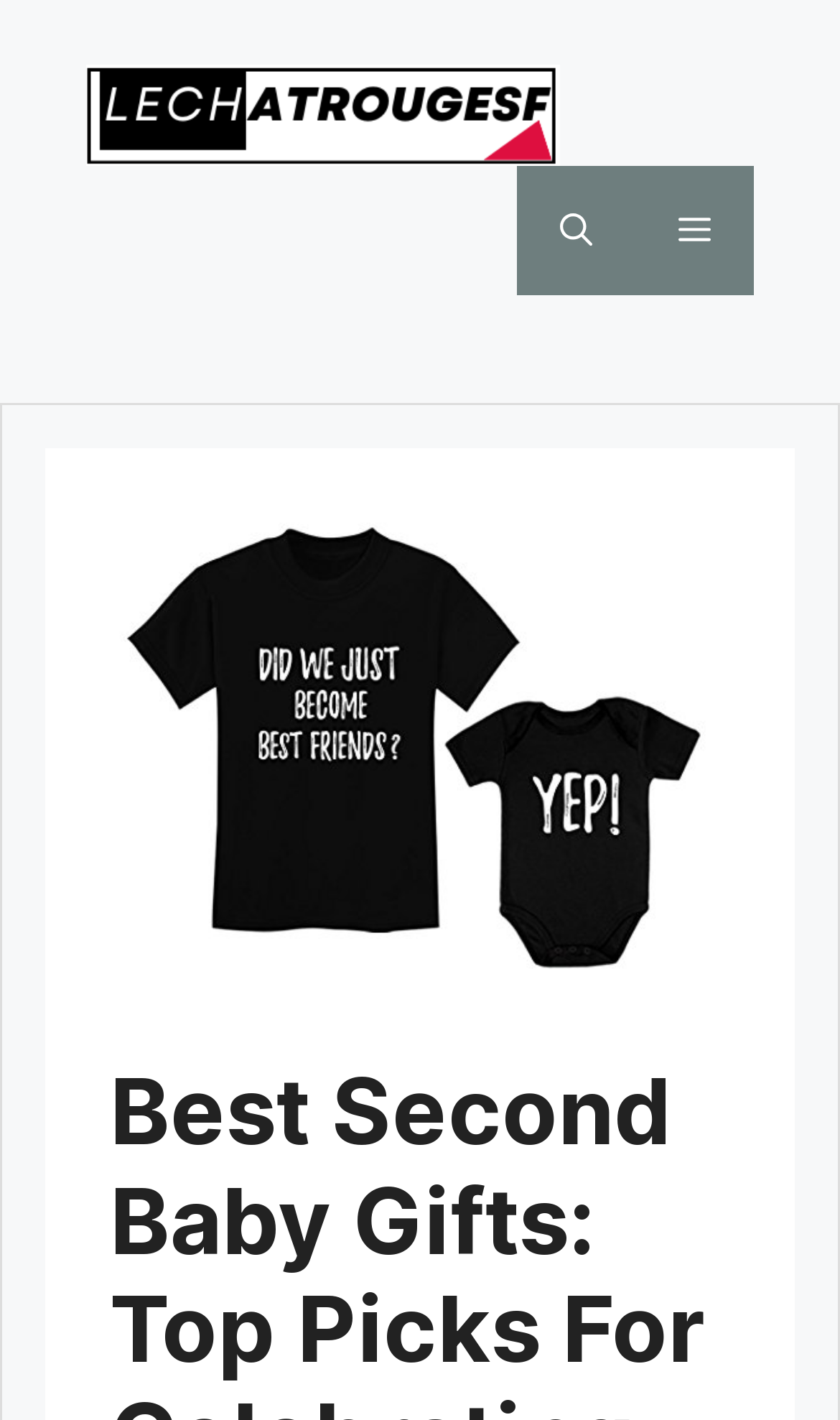Using the webpage screenshot and the element description Female Waxing, determine the bounding box coordinates. Specify the coordinates in the format (top-left x, top-left y, bottom-right x, bottom-right y) with values ranging from 0 to 1.

None